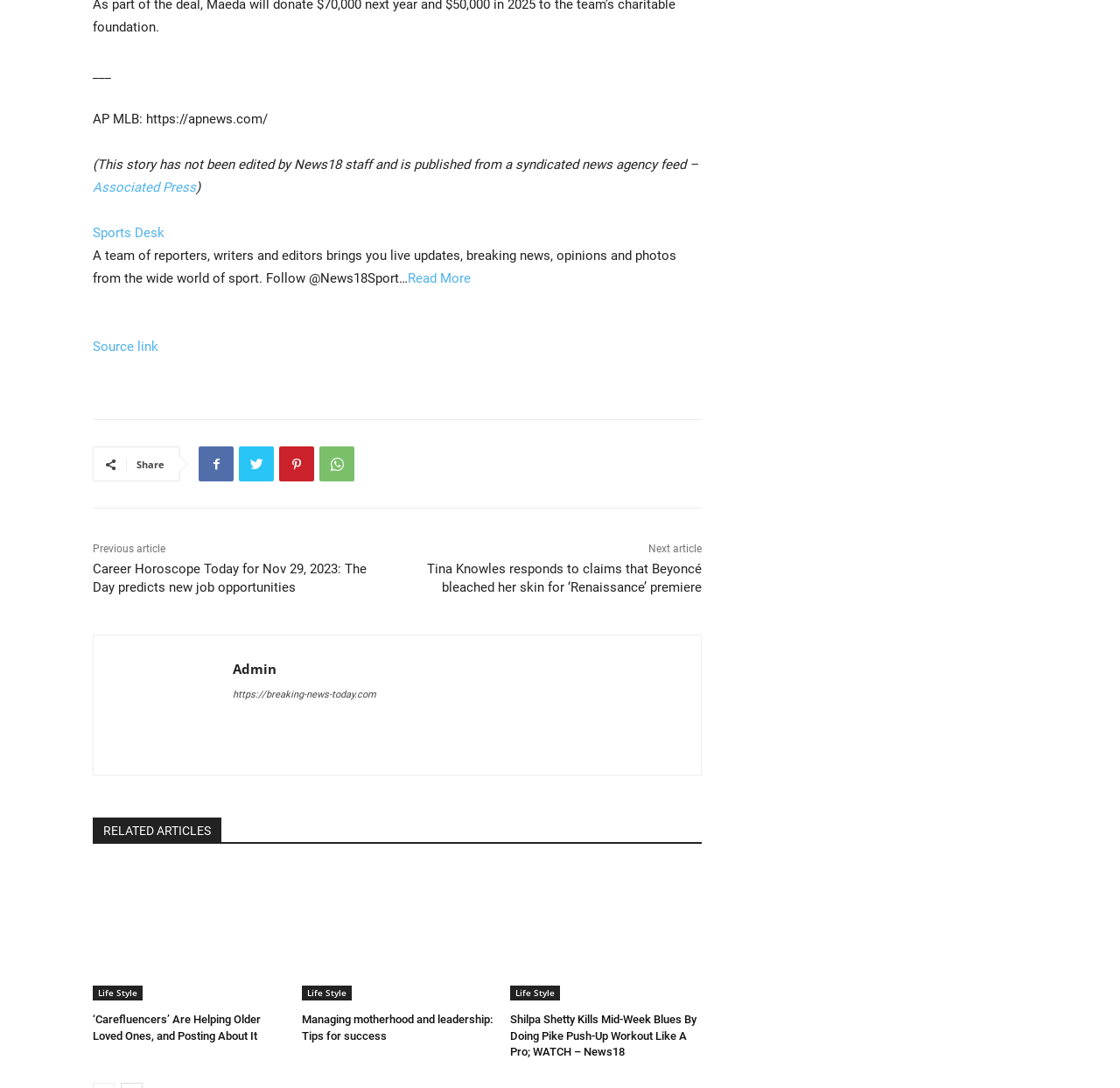How many social media sharing options are available?
By examining the image, provide a one-word or phrase answer.

4